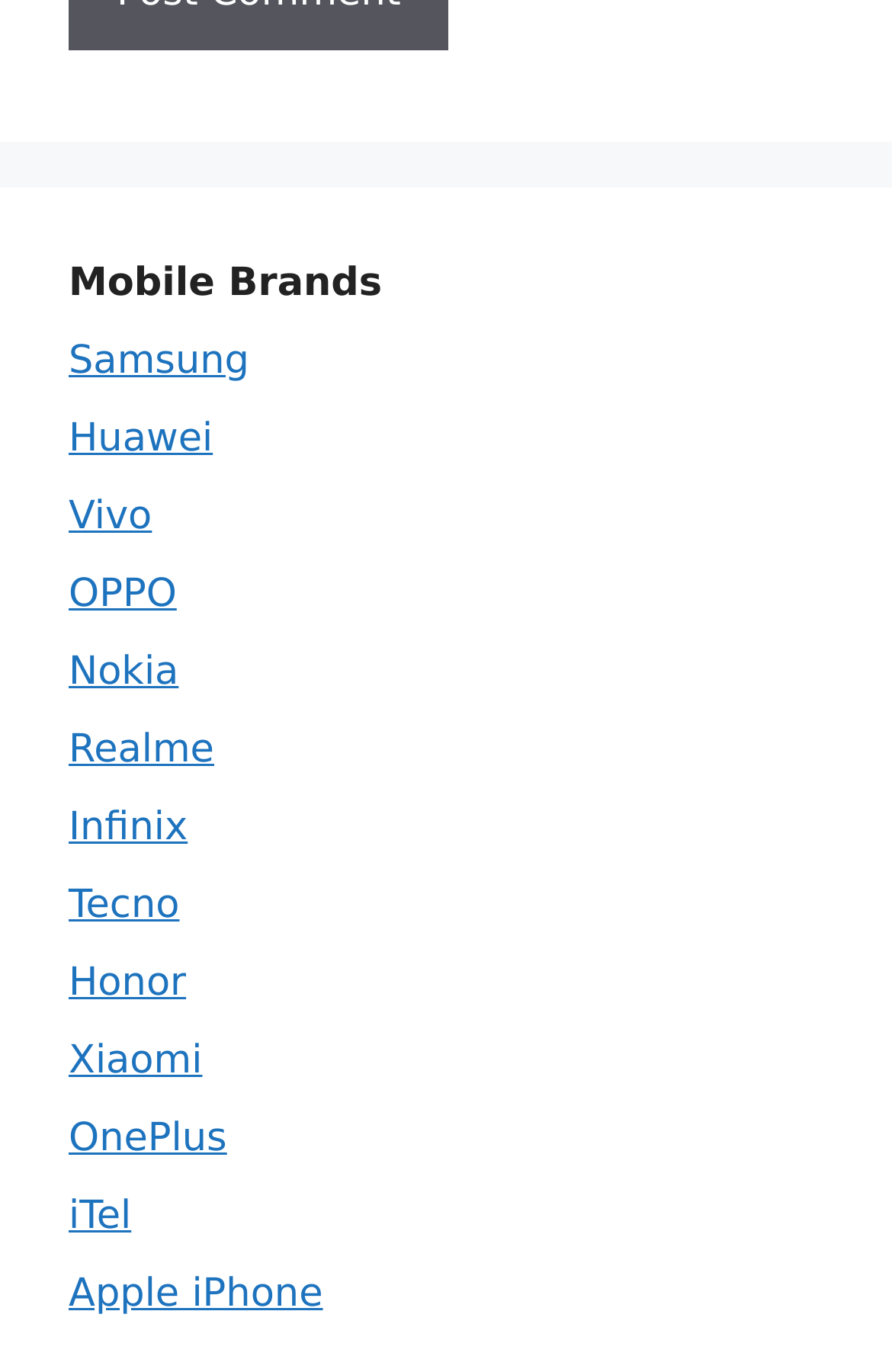Provide the bounding box coordinates of the UI element this sentence describes: "Apple iPhone".

[0.077, 0.926, 0.362, 0.959]